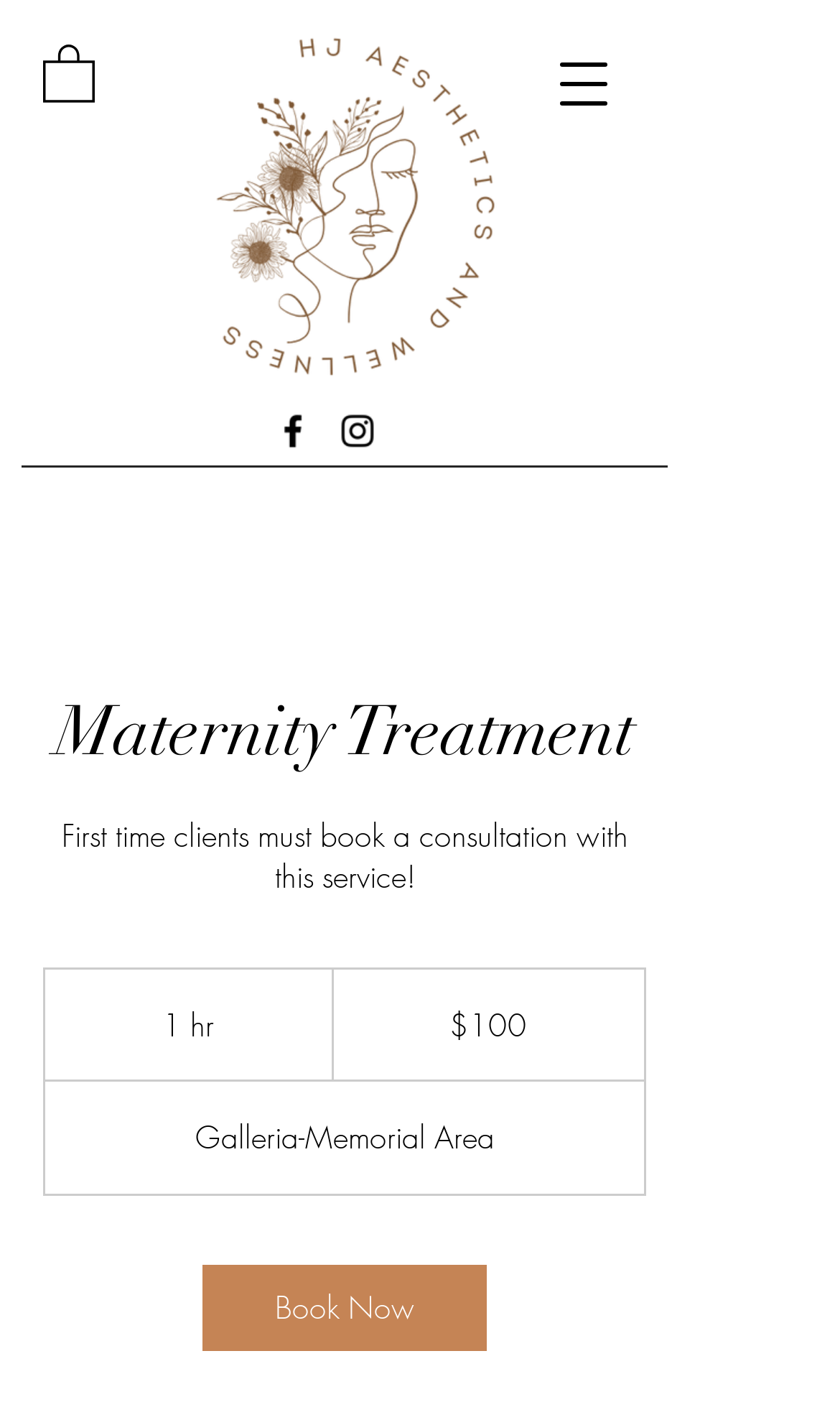What is the purpose of the 'Book Now' button?
Based on the image, give a one-word or short phrase answer.

To book the Maternity Treatment service